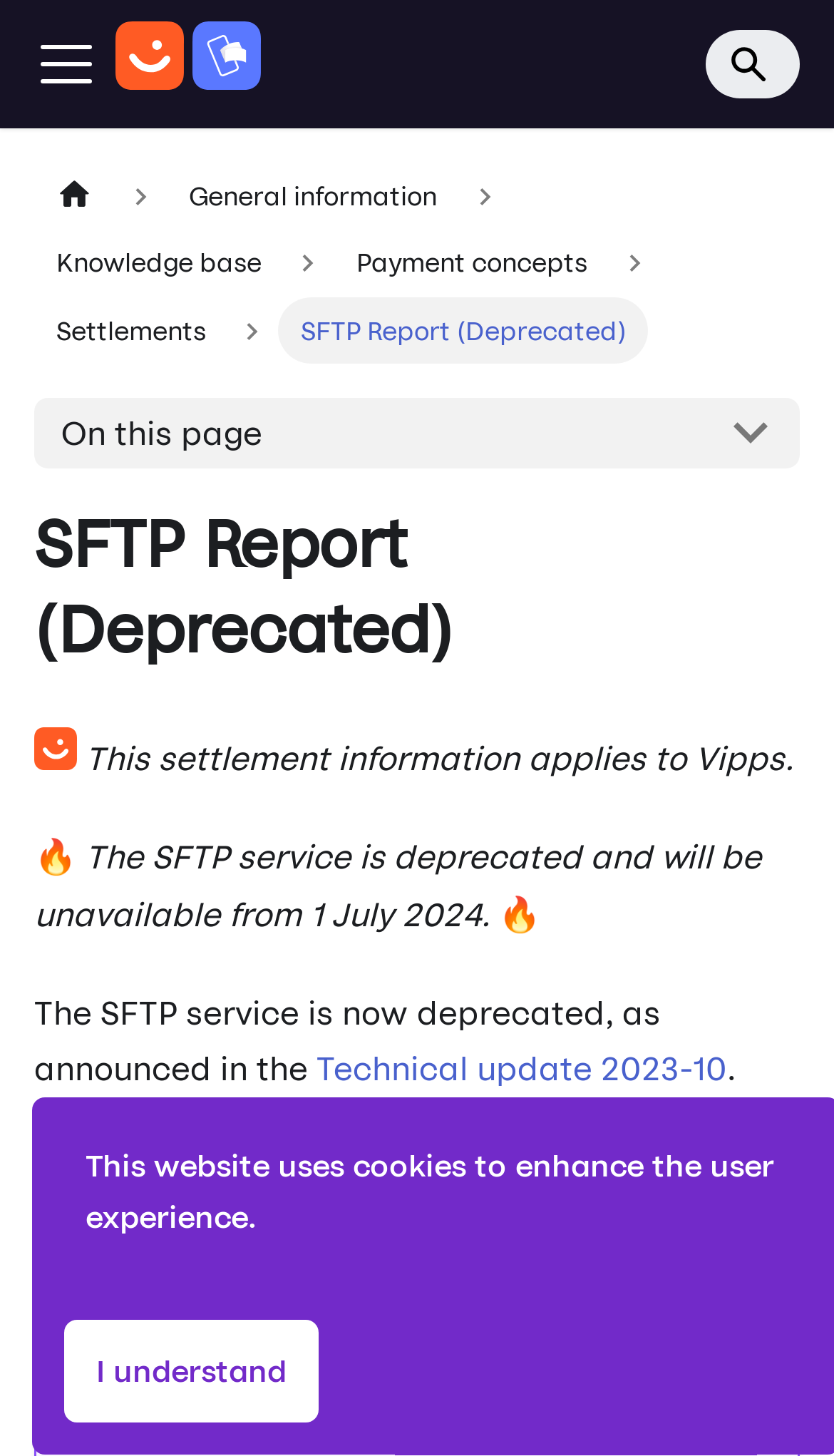Pinpoint the bounding box coordinates of the area that should be clicked to complete the following instruction: "Go to Home page". The coordinates must be given as four float numbers between 0 and 1, i.e., [left, top, right, bottom].

[0.041, 0.112, 0.139, 0.158]